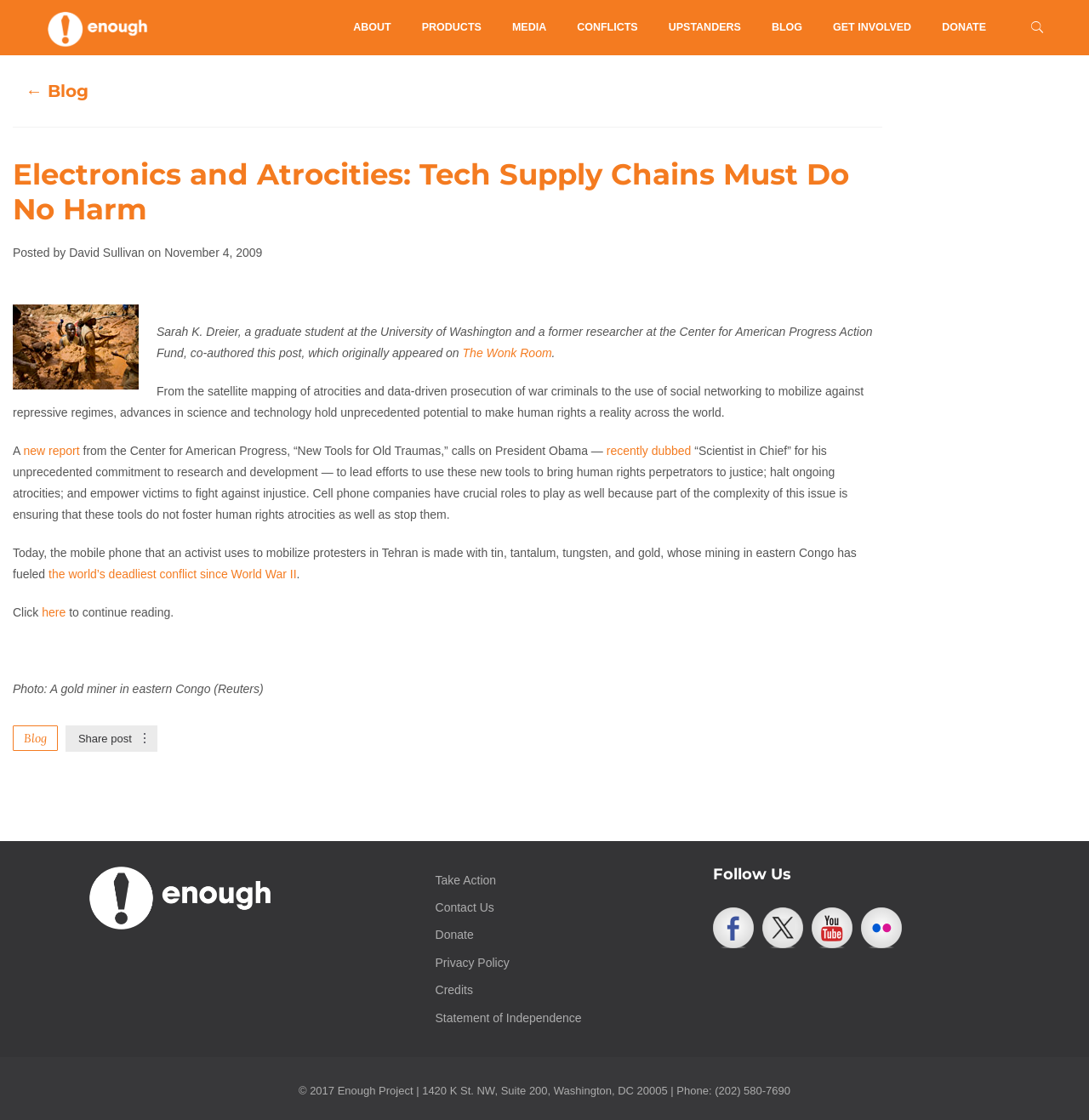Identify the bounding box coordinates of the specific part of the webpage to click to complete this instruction: "Go to the 'Home' page".

None